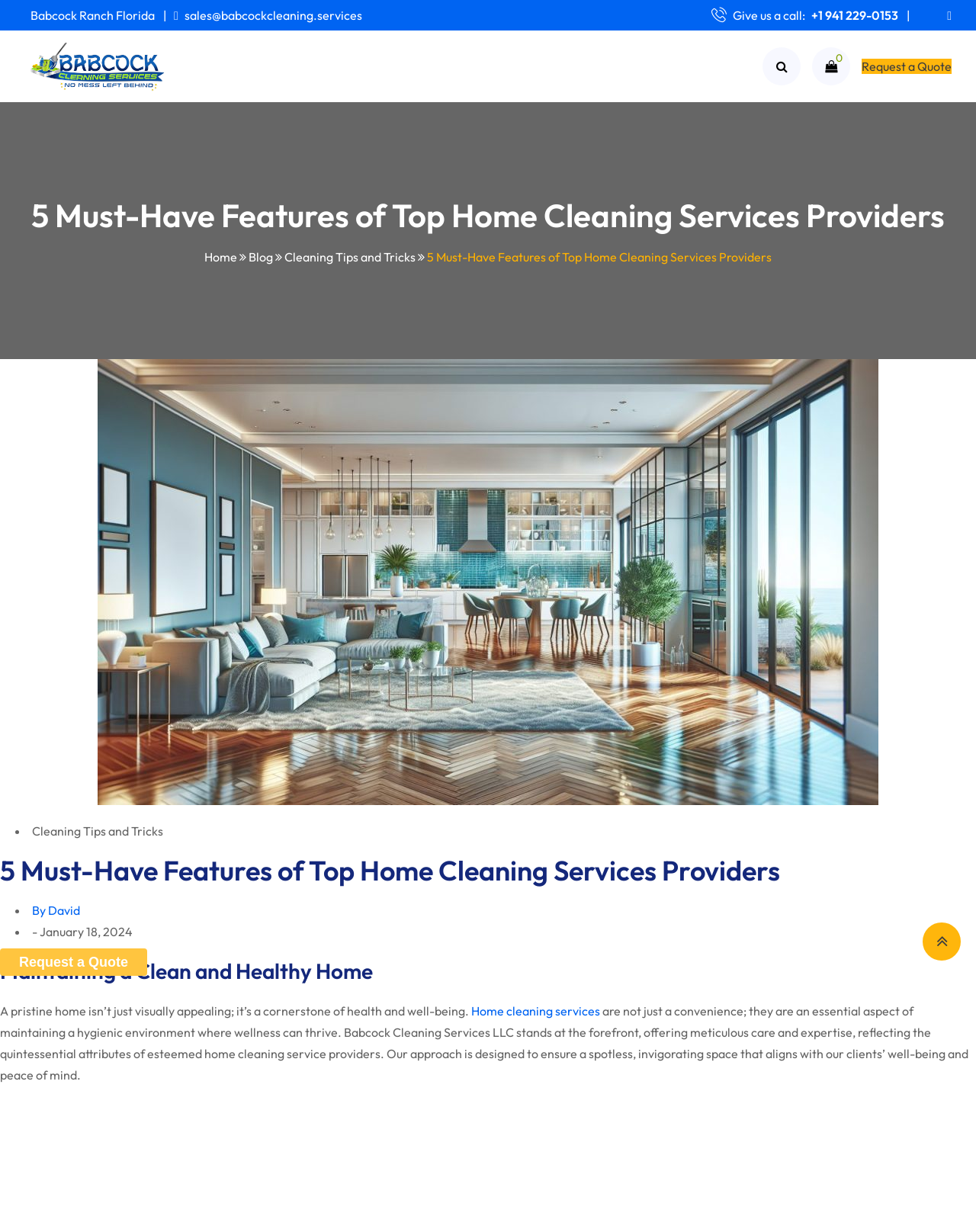Please specify the bounding box coordinates of the clickable section necessary to execute the following command: "Call the phone number".

[0.831, 0.003, 0.92, 0.021]